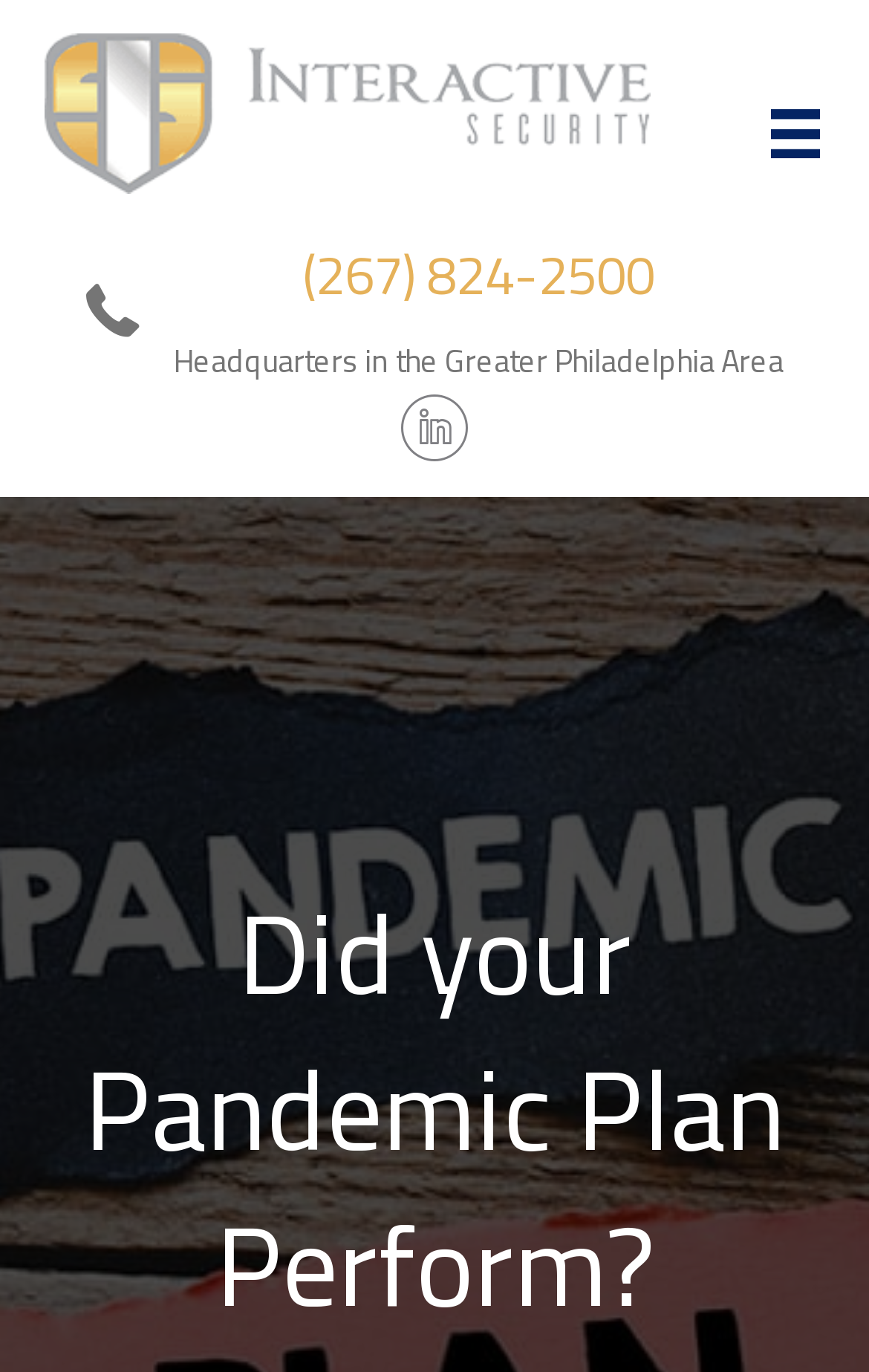Determine the bounding box coordinates for the HTML element mentioned in the following description: "aria-label="Menu"". The coordinates should be a list of four floats ranging from 0 to 1, represented as [left, top, right, bottom].

[0.851, 0.057, 0.98, 0.139]